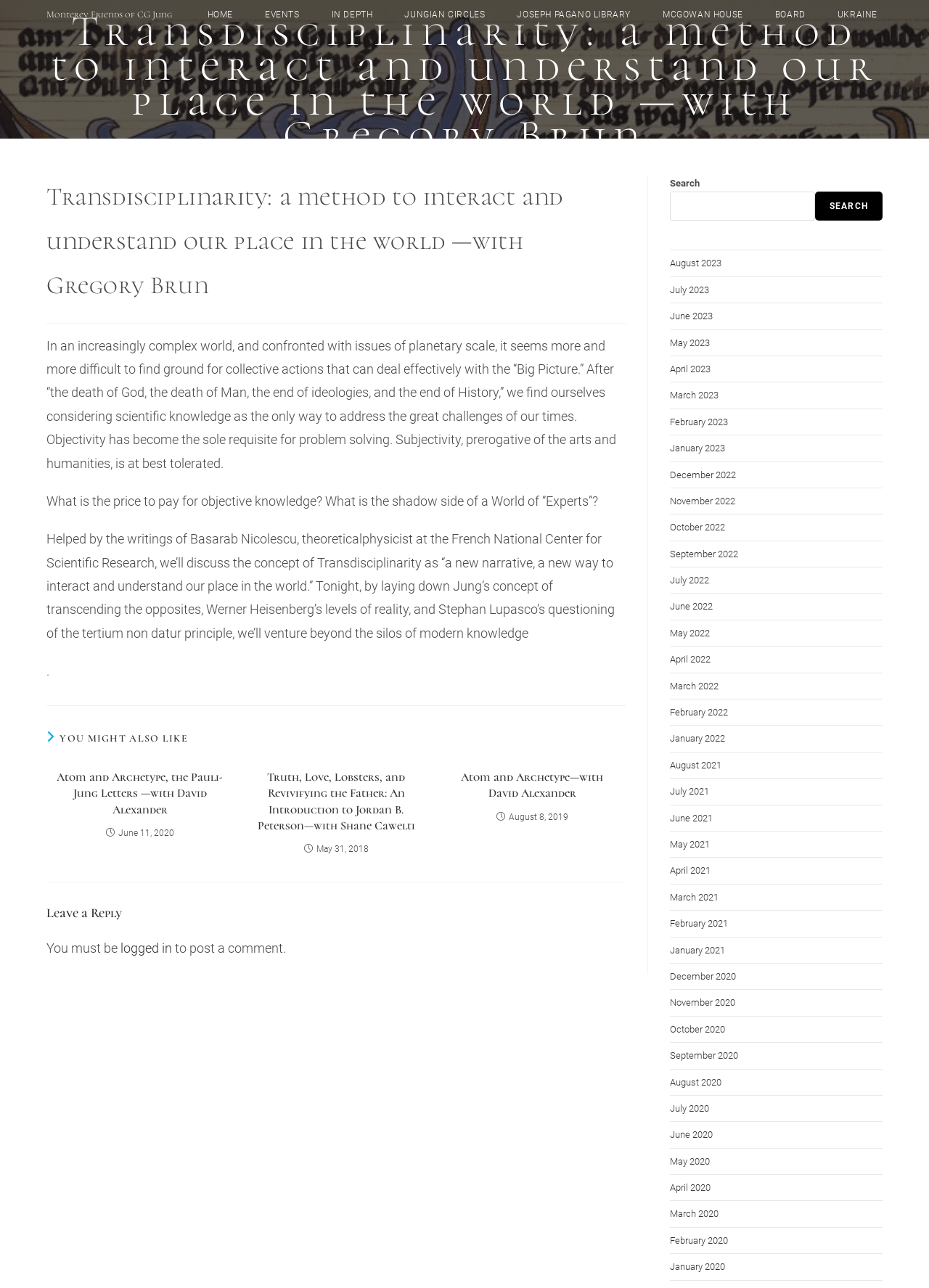Please find the bounding box coordinates for the clickable element needed to perform this instruction: "View events in August 2023".

[0.721, 0.2, 0.777, 0.209]